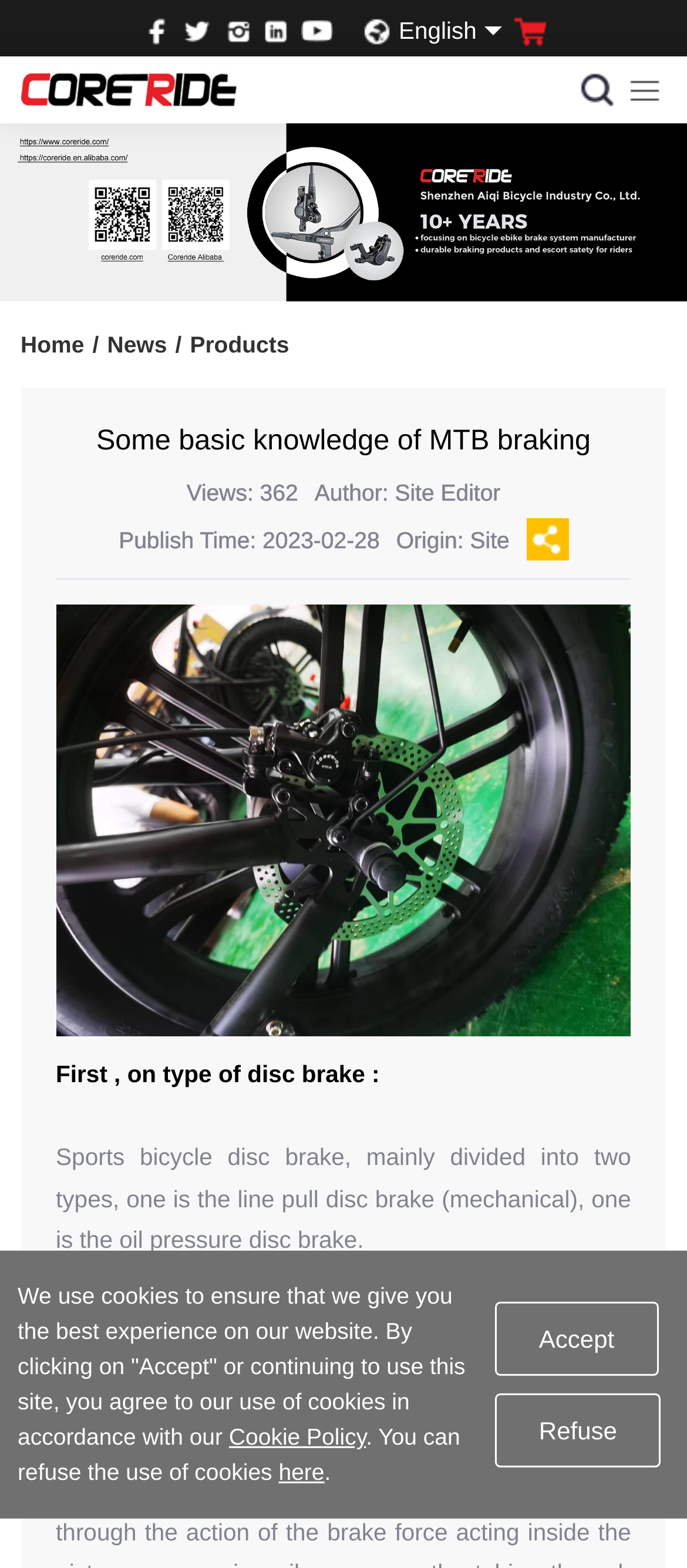Provide the bounding box coordinates for the area that should be clicked to complete the instruction: "Click the 'Home' link".

[0.03, 0.198, 0.156, 0.242]